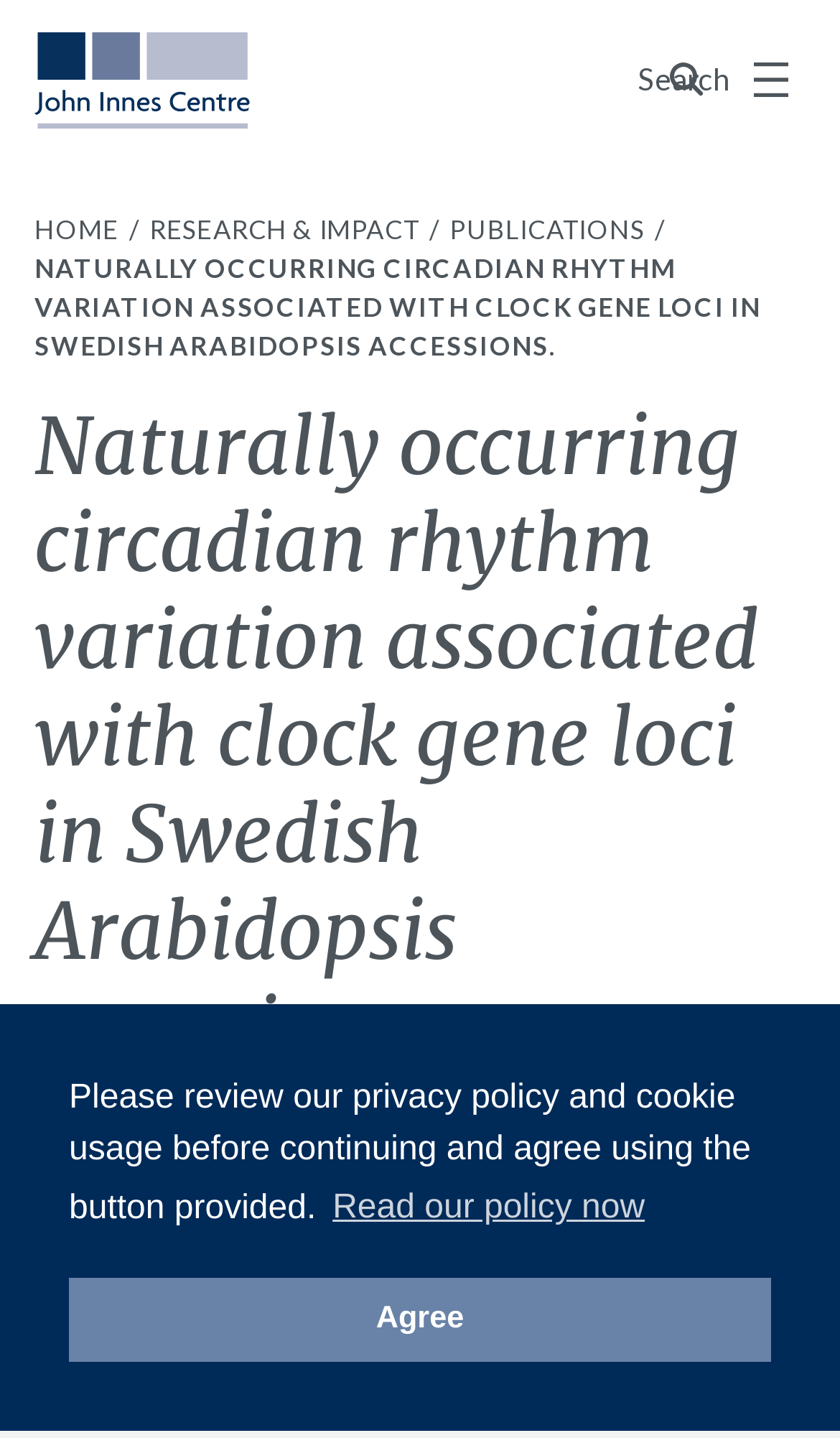Locate the bounding box coordinates of the element I should click to achieve the following instruction: "Learn more about cookies".

[0.388, 0.818, 0.776, 0.864]